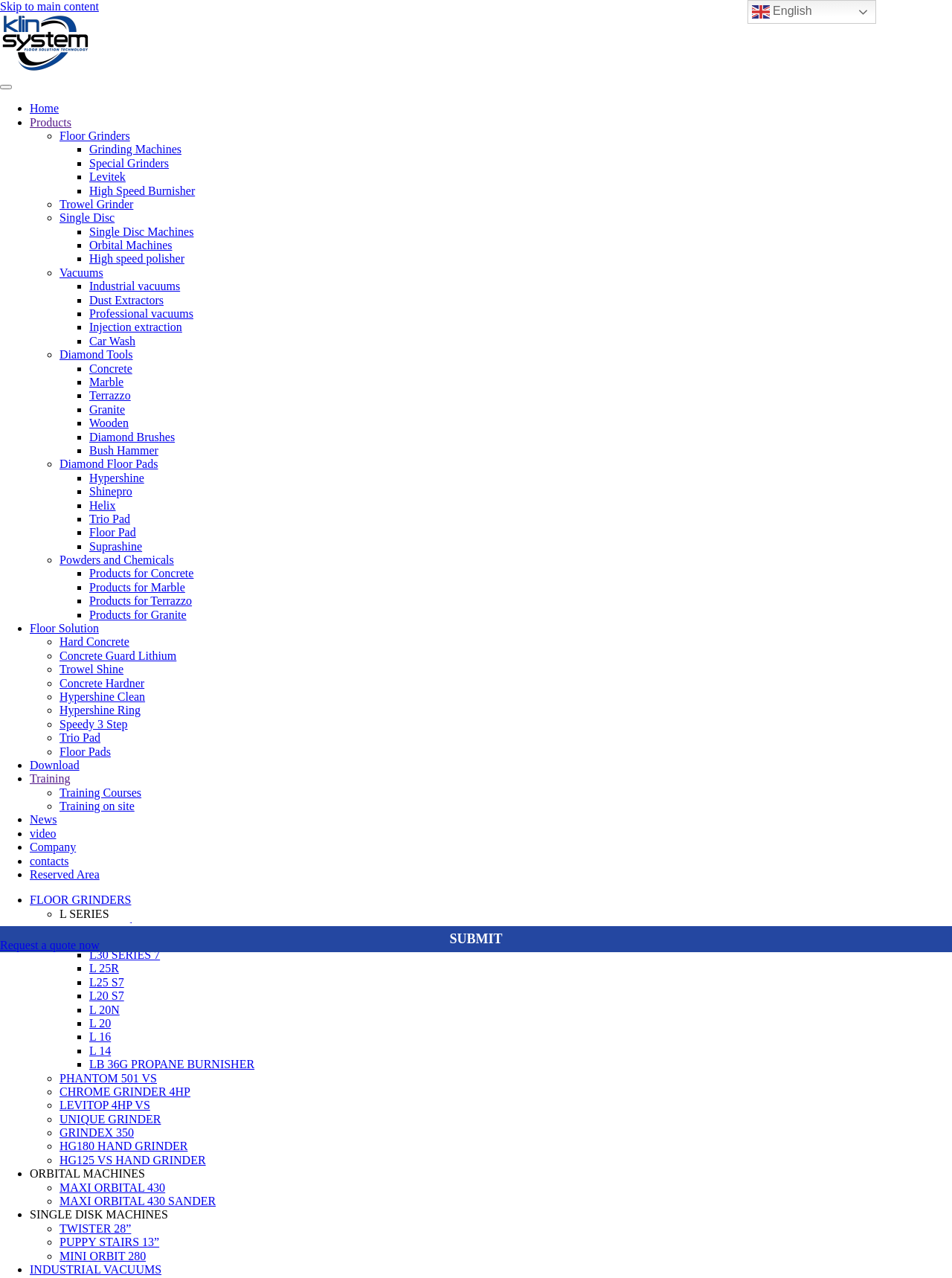Please identify the bounding box coordinates of the clickable region that I should interact with to perform the following instruction: "View 'Marble polishing Powder' information". The coordinates should be expressed as four float numbers between 0 and 1, i.e., [left, top, right, bottom].

[0.094, 0.294, 0.13, 0.304]